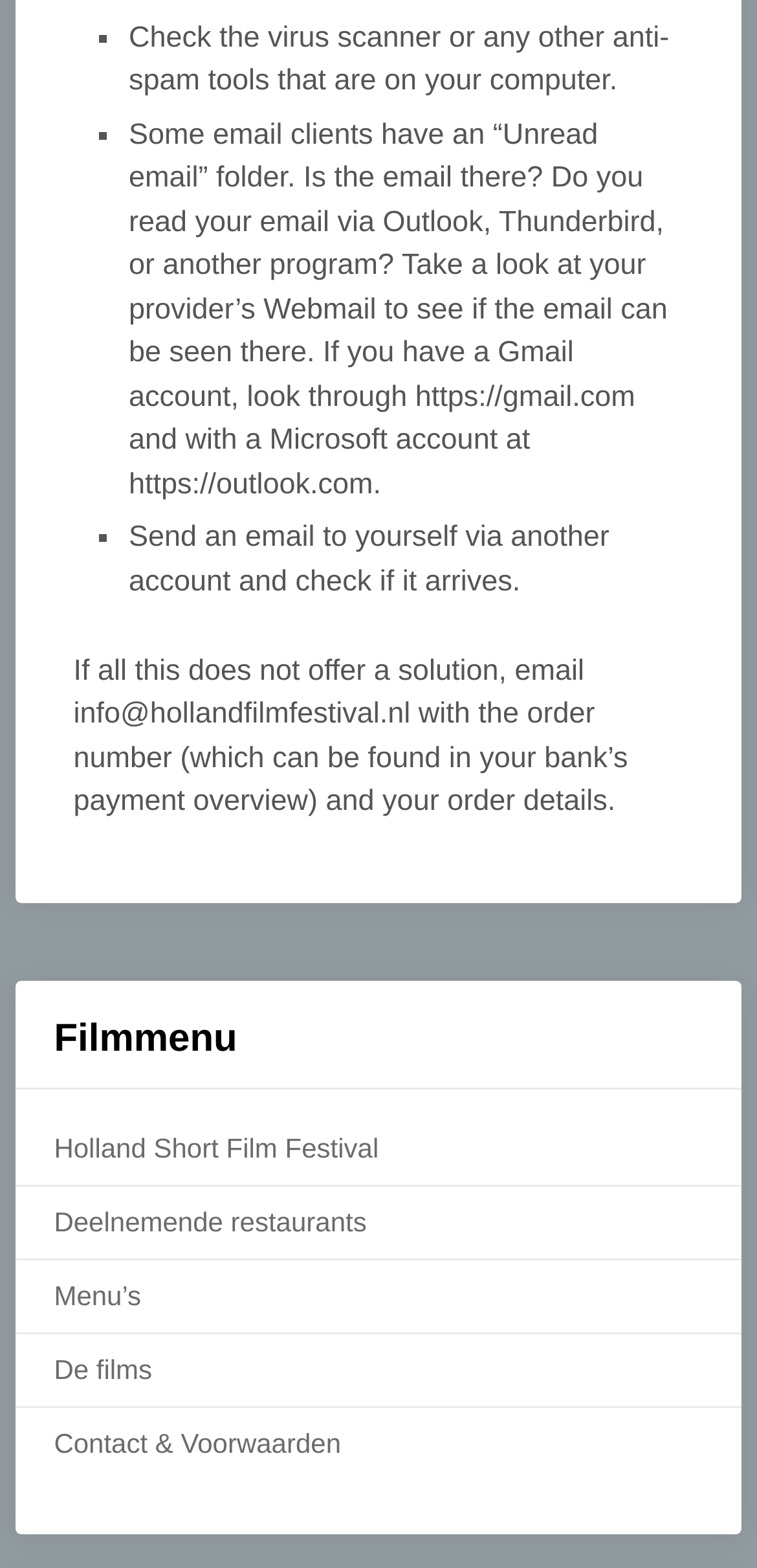How to verify email receipt?
Provide an in-depth and detailed explanation in response to the question.

The webpage suggests sending an email to yourself via another account and checking if it arrives, to verify if the email receipt issue is resolved.